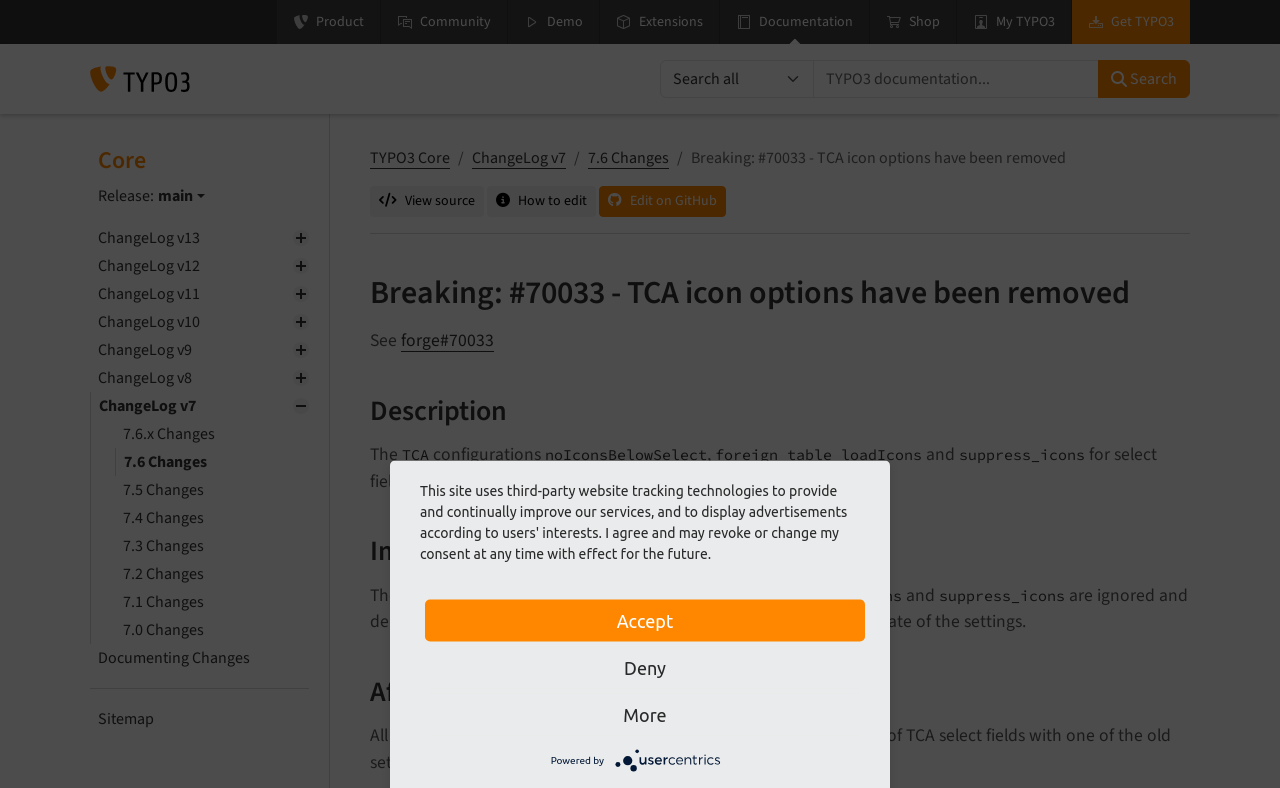Provide a one-word or one-phrase answer to the question:
What is the 'ChangeLog' section about?

Changes in TYPO3 versions